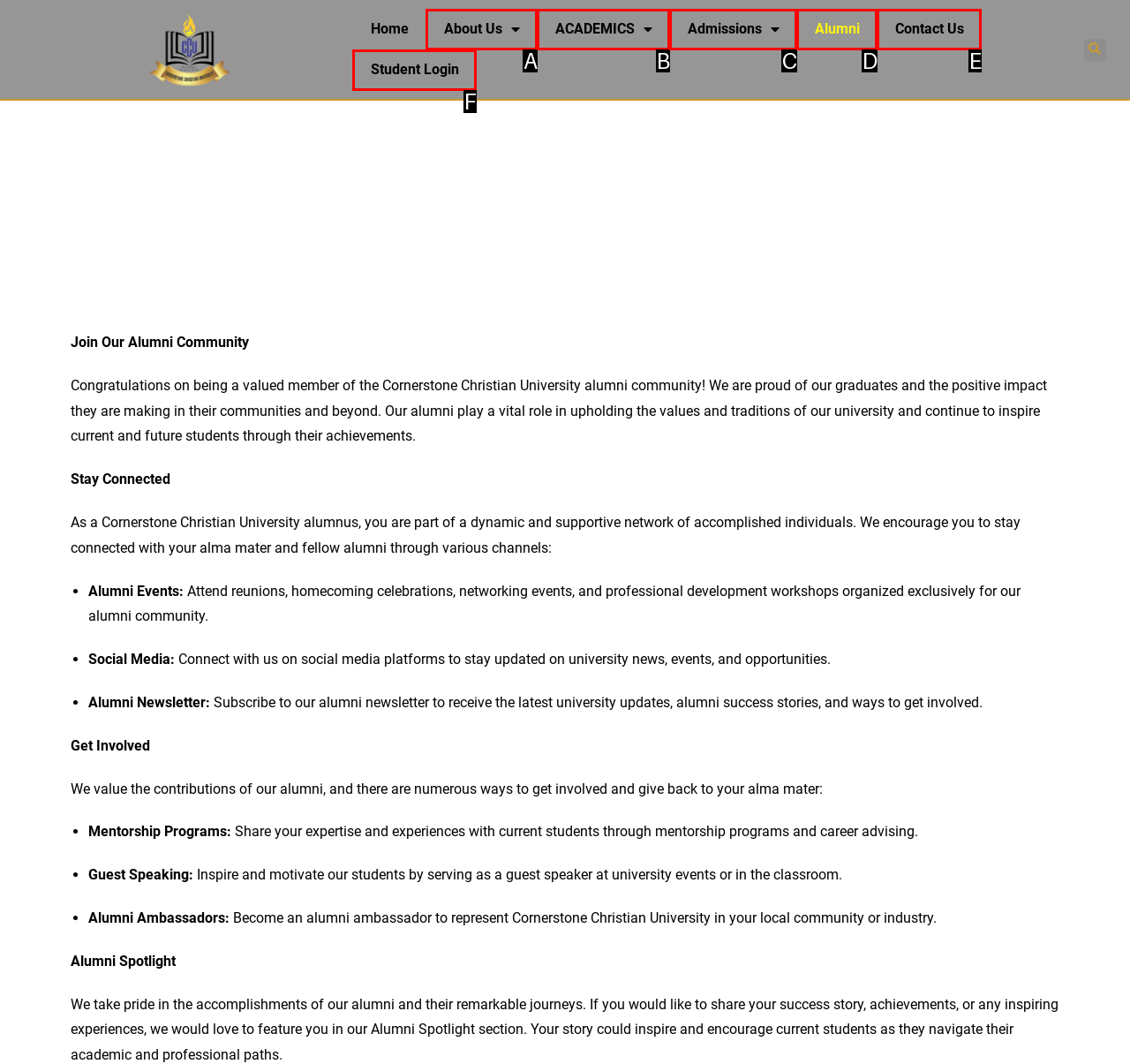Identify which HTML element aligns with the description: About Us
Answer using the letter of the correct choice from the options available.

A